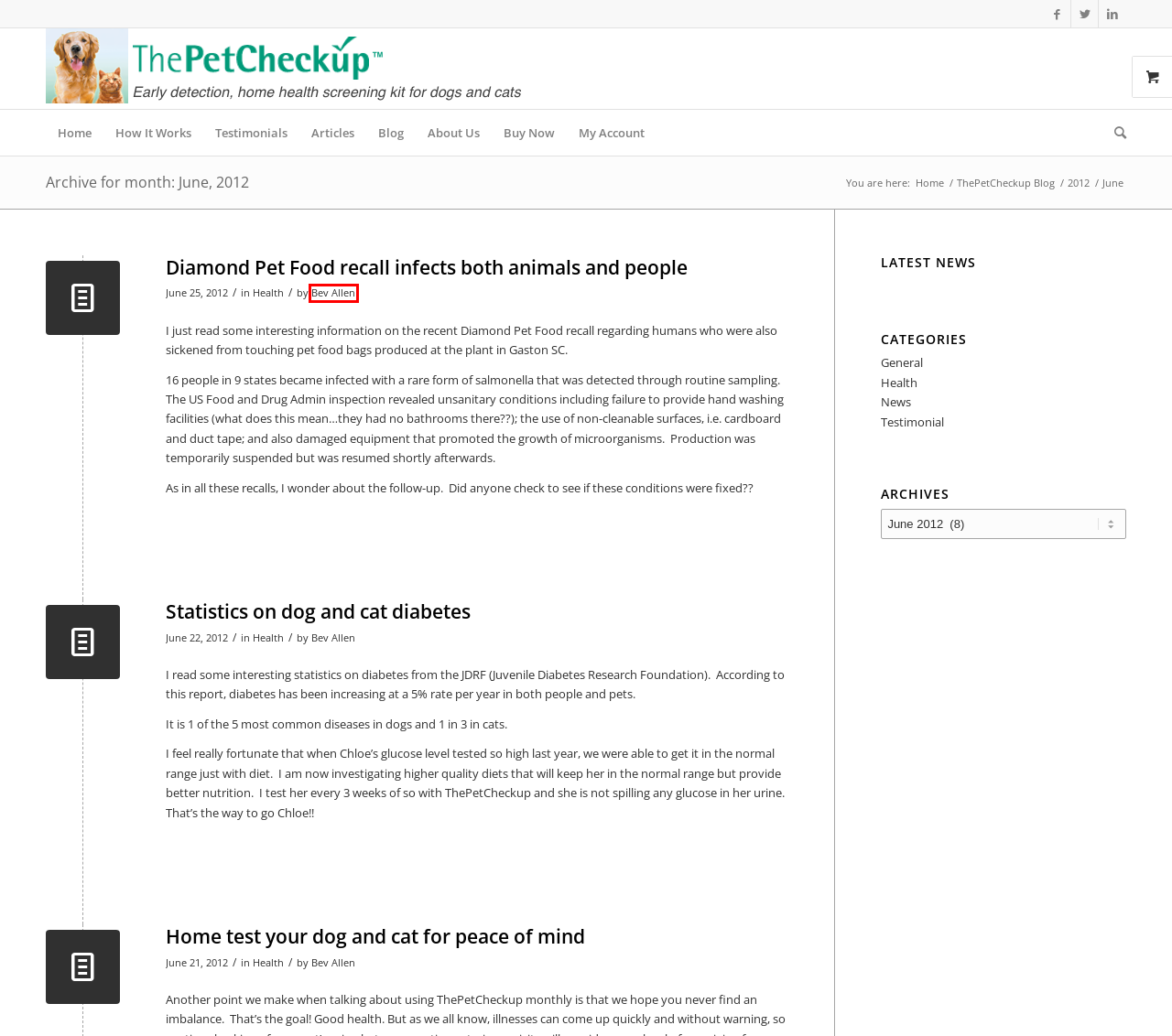Examine the screenshot of the webpage, which includes a red bounding box around an element. Choose the best matching webpage description for the page that will be displayed after clicking the element inside the red bounding box. Here are the candidates:
A. My Account - ThePetCheckup
B. Bev Allen, Author at ThePetCheckup
C. Home test your dog and cat for peace of mind - ThePetCheckup
D. General Archives - ThePetCheckup
E. News Archives - ThePetCheckup
F. Testimonial Archives - ThePetCheckup
G. Diamond Pet Food recall infects both animals and people - ThePetCheckup
H. Articles - ThePetCheckup

B